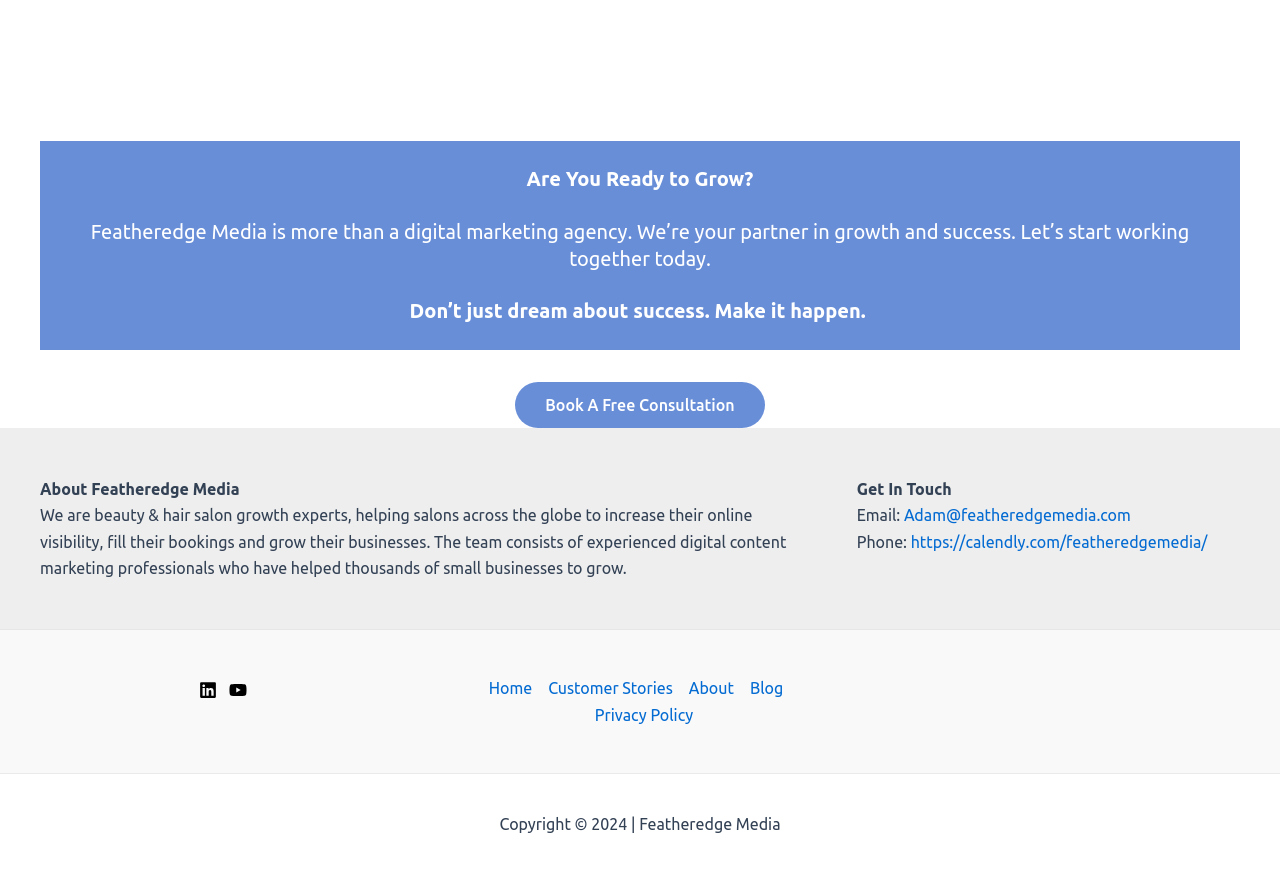Locate the bounding box coordinates of the area to click to fulfill this instruction: "Get in touch via email". The bounding box should be presented as four float numbers between 0 and 1, in the order [left, top, right, bottom].

[0.706, 0.579, 0.883, 0.6]